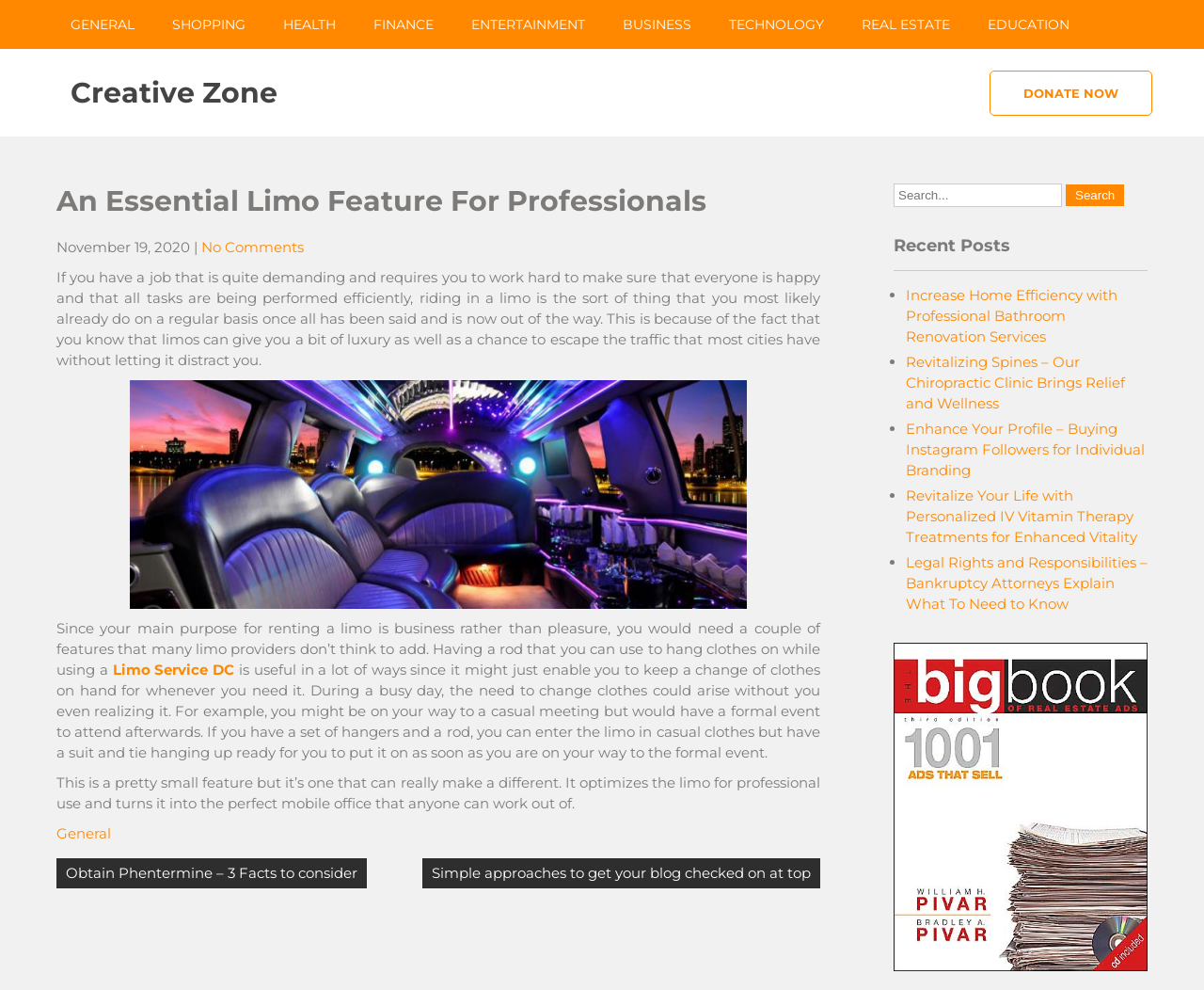Identify the bounding box coordinates of the section that should be clicked to achieve the task described: "View recent posts".

[0.742, 0.238, 0.953, 0.274]